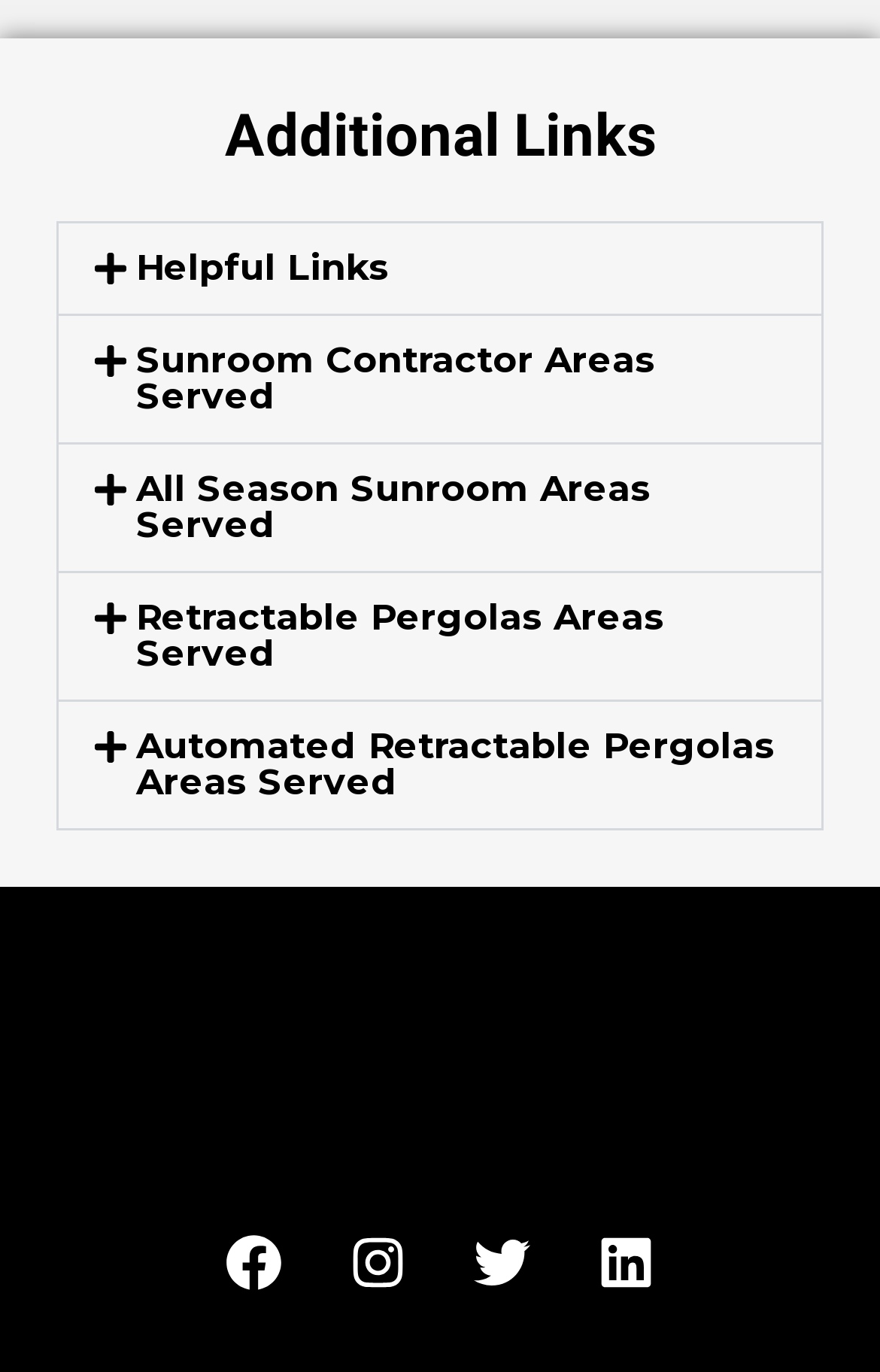Could you determine the bounding box coordinates of the clickable element to complete the instruction: "View Four Seasons of Syosset"? Provide the coordinates as four float numbers between 0 and 1, i.e., [left, top, right, bottom].

[0.115, 0.745, 0.885, 0.842]